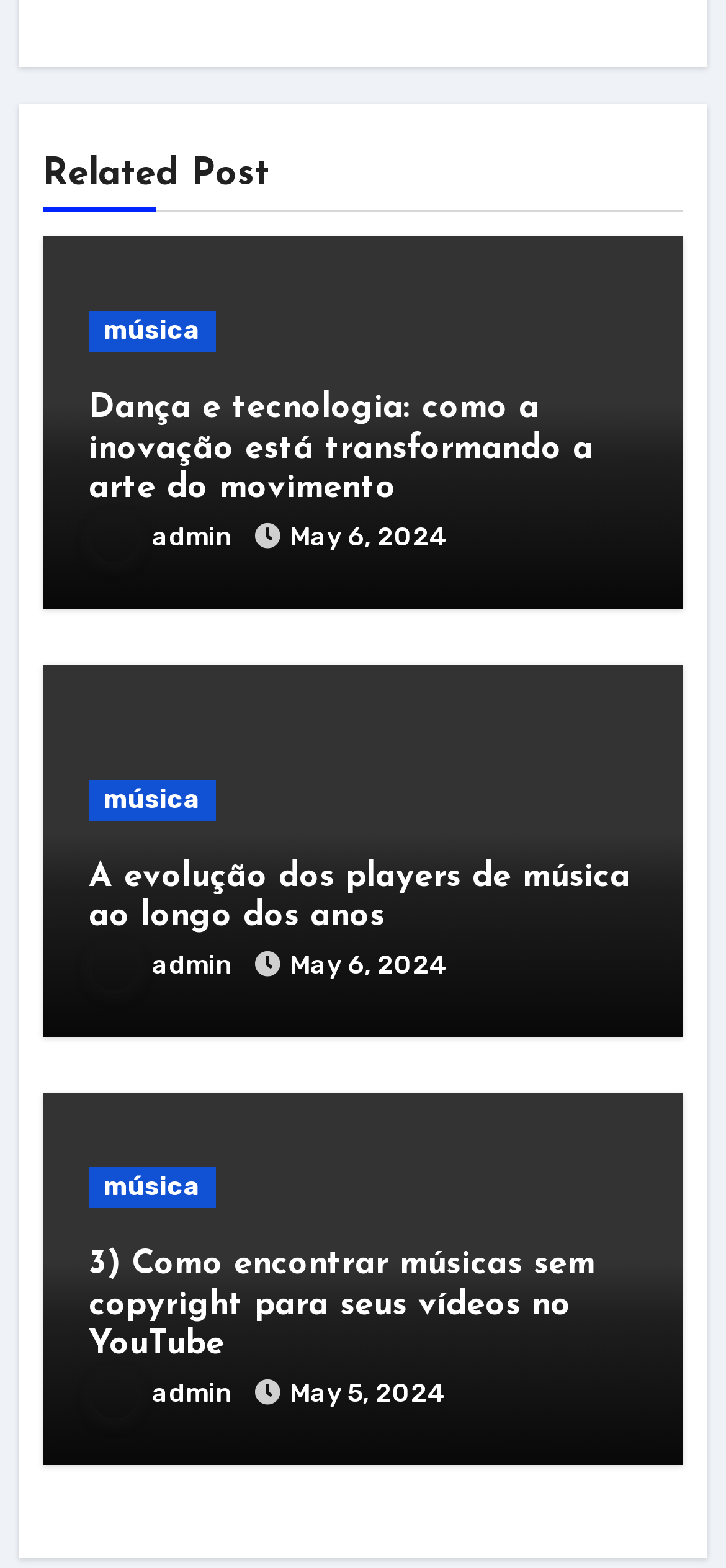Using the format (top-left x, top-left y, bottom-right x, bottom-right y), provide the bounding box coordinates for the described UI element. All values should be floating point numbers between 0 and 1: Terms of Use

None